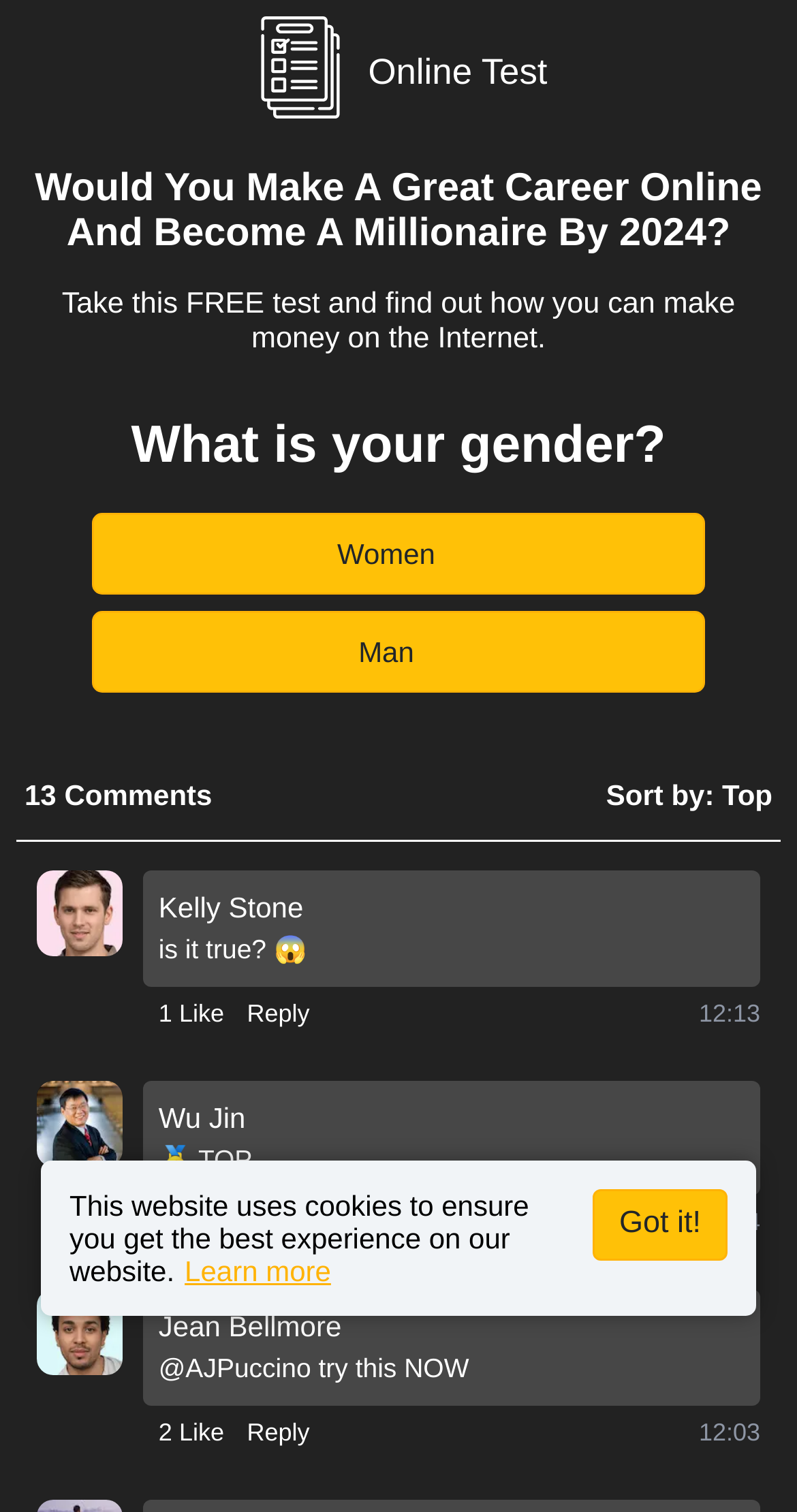Find the bounding box coordinates of the element to click in order to complete the given instruction: "Click the 'Learn more' link."

[0.232, 0.83, 0.415, 0.851]